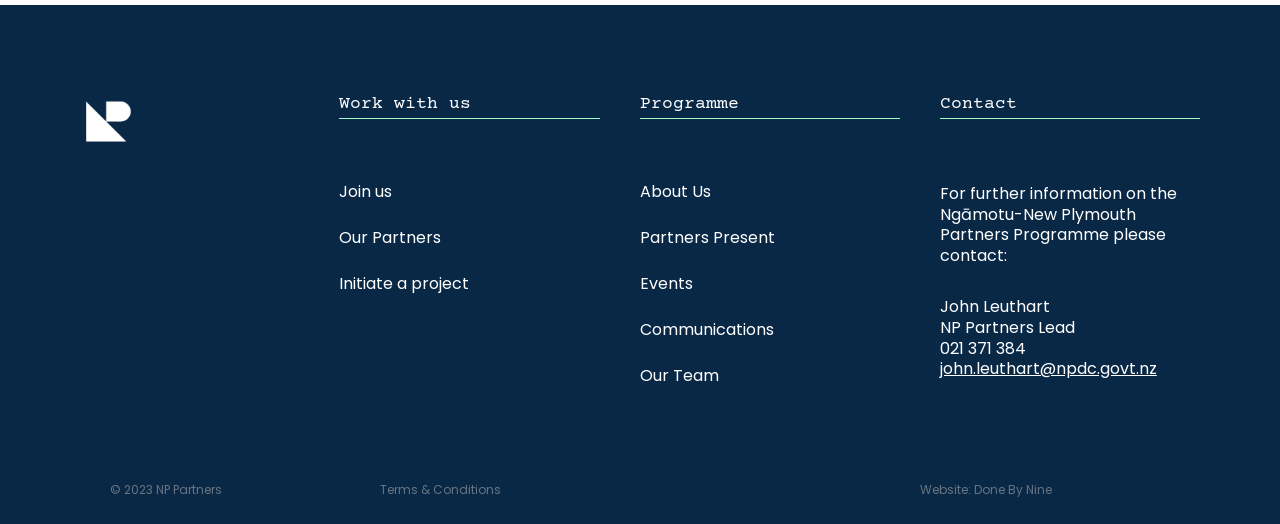Please locate the clickable area by providing the bounding box coordinates to follow this instruction: "Contact John Leuthart".

[0.734, 0.563, 0.904, 0.726]